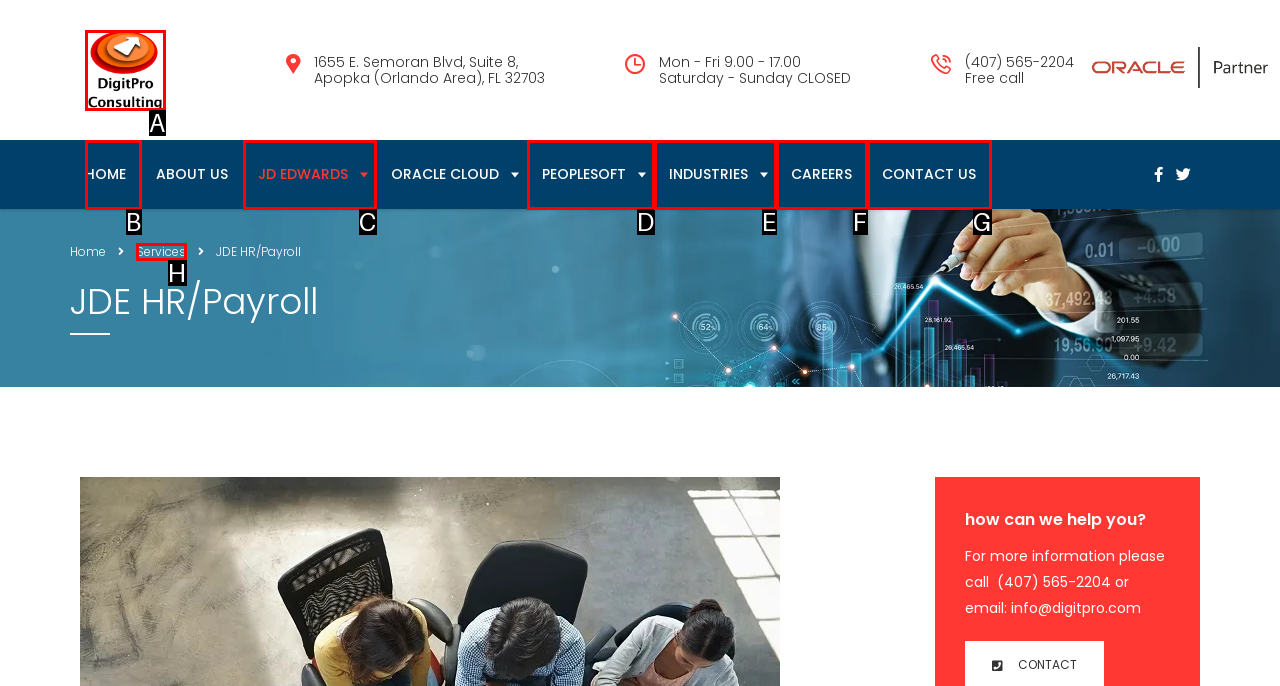Match the following description to a UI element: alt="DigitPro Consulting Inc"
Provide the letter of the matching option directly.

A